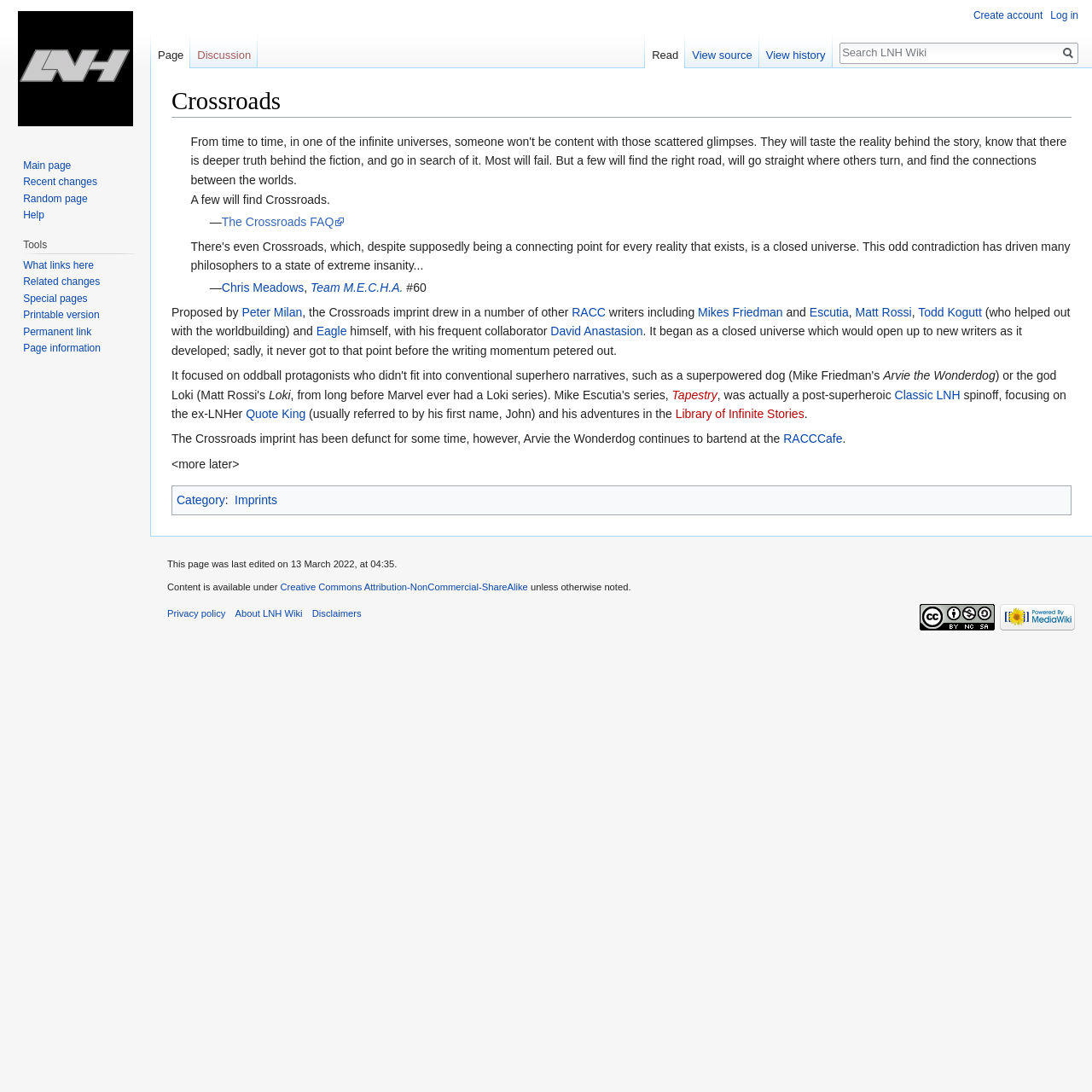Locate the bounding box coordinates of the clickable region necessary to complete the following instruction: "Create account". Provide the coordinates in the format of four float numbers between 0 and 1, i.e., [left, top, right, bottom].

[0.891, 0.009, 0.955, 0.02]